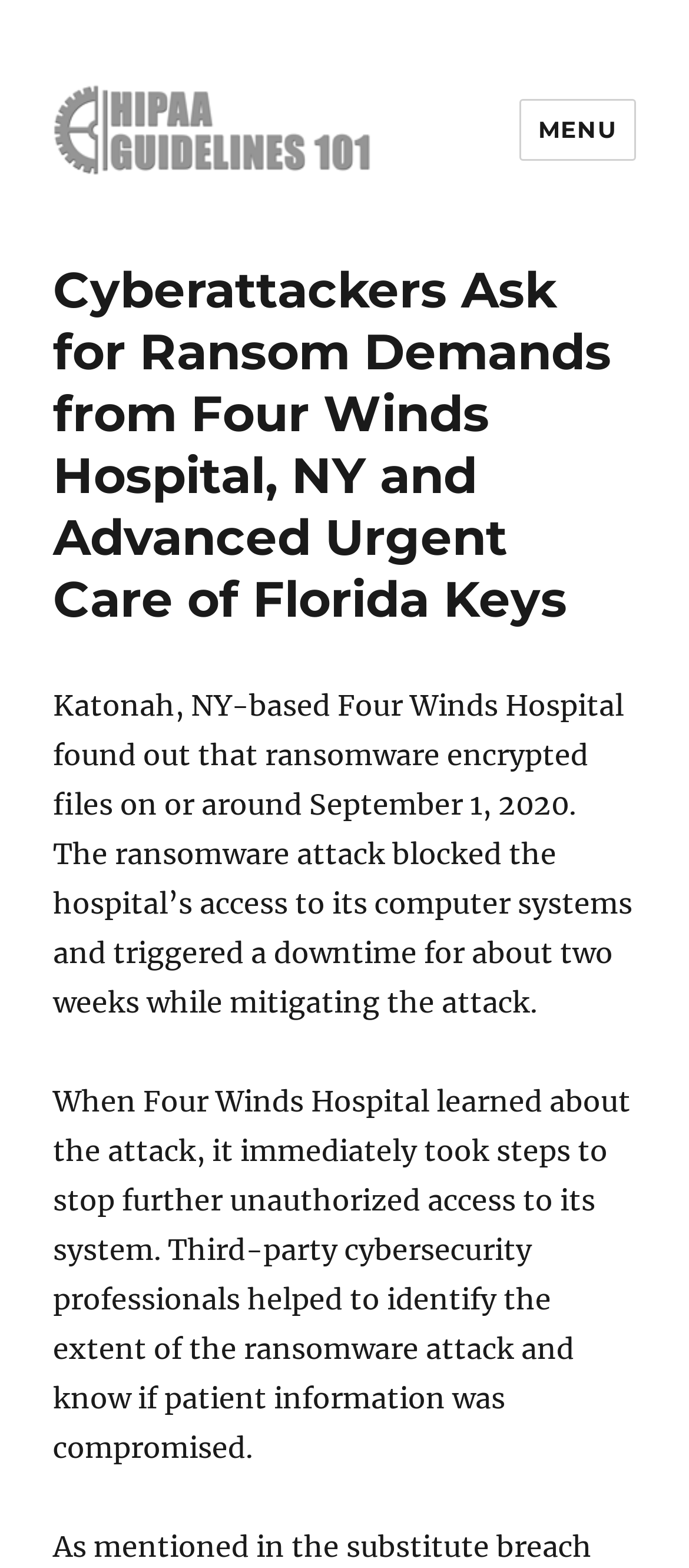Please find the bounding box coordinates in the format (top-left x, top-left y, bottom-right x, bottom-right y) for the given element description. Ensure the coordinates are floating point numbers between 0 and 1. Description: parent_node: HIPAA Guidelines 101

[0.077, 0.055, 0.538, 0.111]